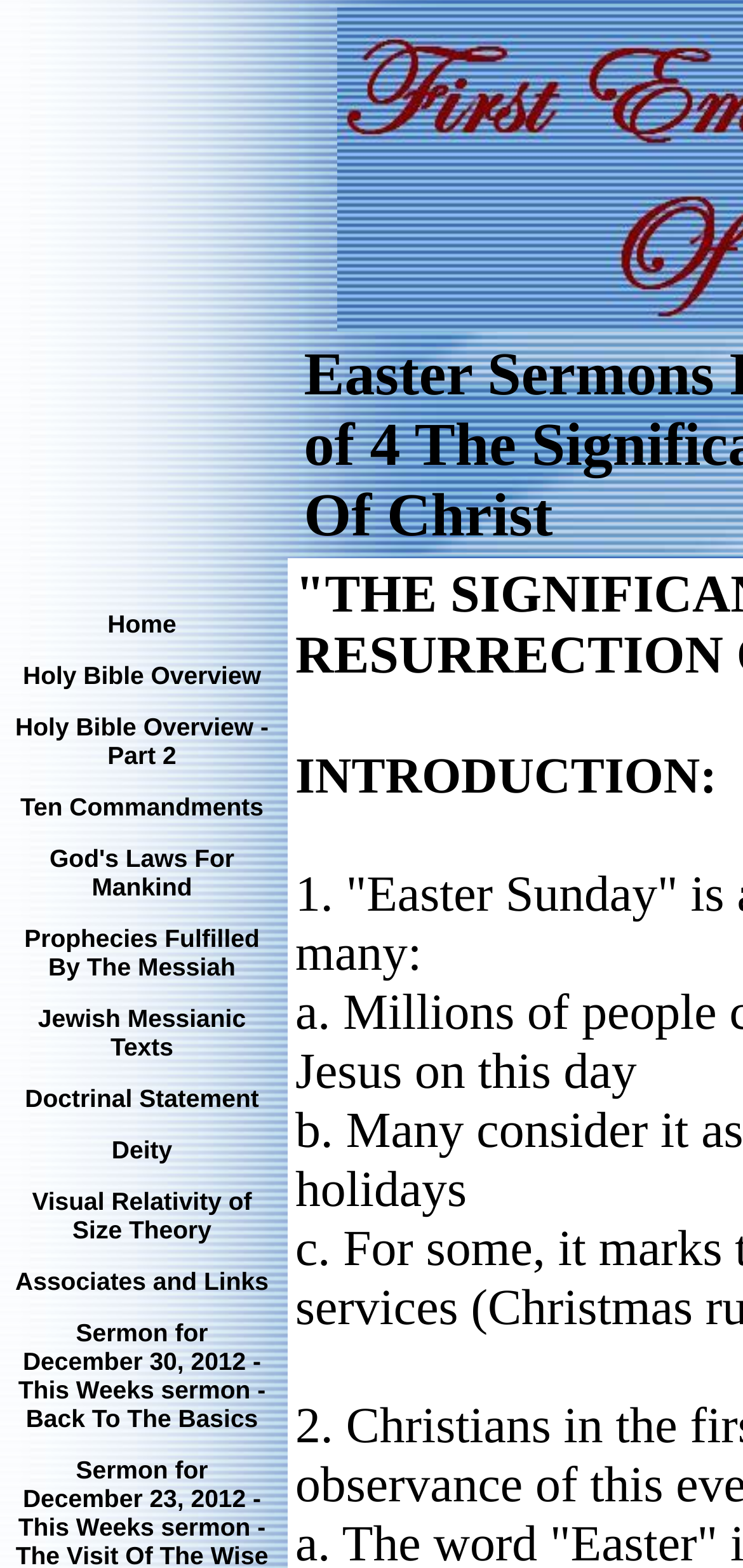What is the first link on the webpage?
Use the screenshot to answer the question with a single word or phrase.

Home